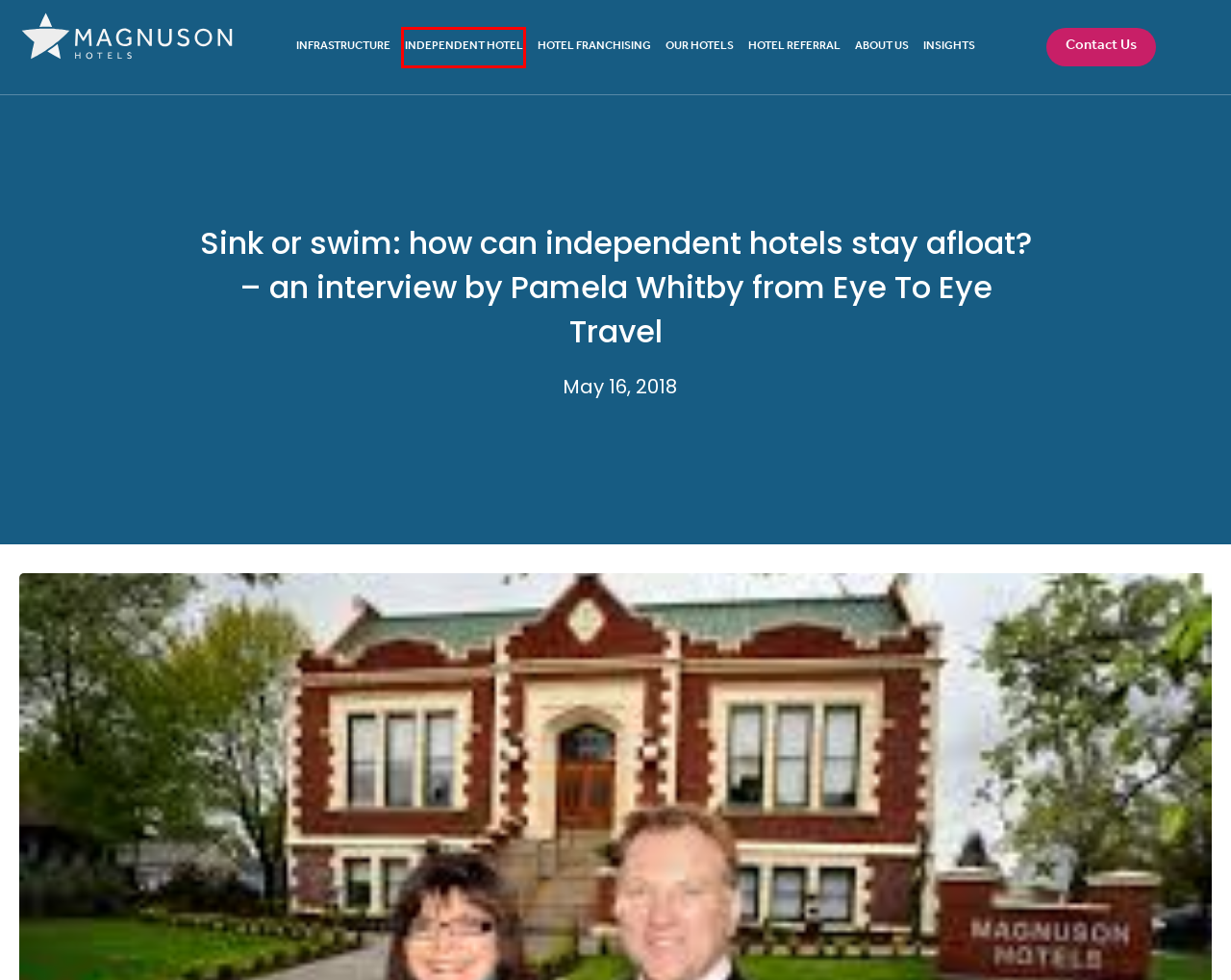You are presented with a screenshot of a webpage containing a red bounding box around an element. Determine which webpage description best describes the new webpage after clicking on the highlighted element. Here are the candidates:
A. Contact Us - Magnuson Hotels Worldwide
B. Our Hotels - Magnuson Hotels Worldwide
C. Independent Hotel - Magnuson Hotels Worldwide
D. About Us - Magnuson Hotels Worldwide
E. Hotel Referral - Magnuson Hotels Worldwide
F. Home - Magnuson Hotels Worldwide
G. Hotel Franchising: A New Era for Independent Hotel Owners - Magnuson Hotels Worldwide
H. Infrastructure - Magnuson Hotels Worldwide

C